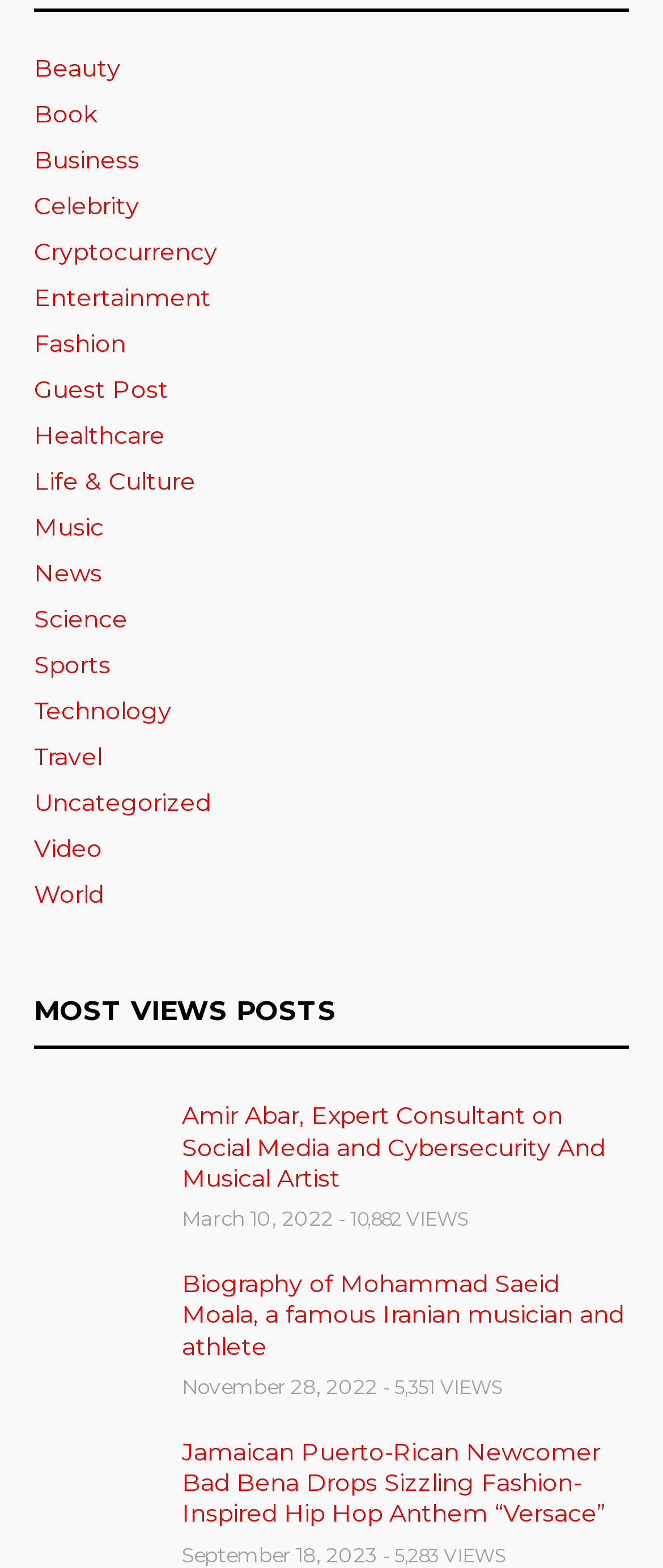Locate the bounding box coordinates of the element's region that should be clicked to carry out the following instruction: "Read the article 'Biography of Mohammad Saeid Moala, a famous Iranian musician and athlete'". The coordinates need to be four float numbers between 0 and 1, i.e., [left, top, right, bottom].

[0.051, 0.809, 0.244, 0.89]